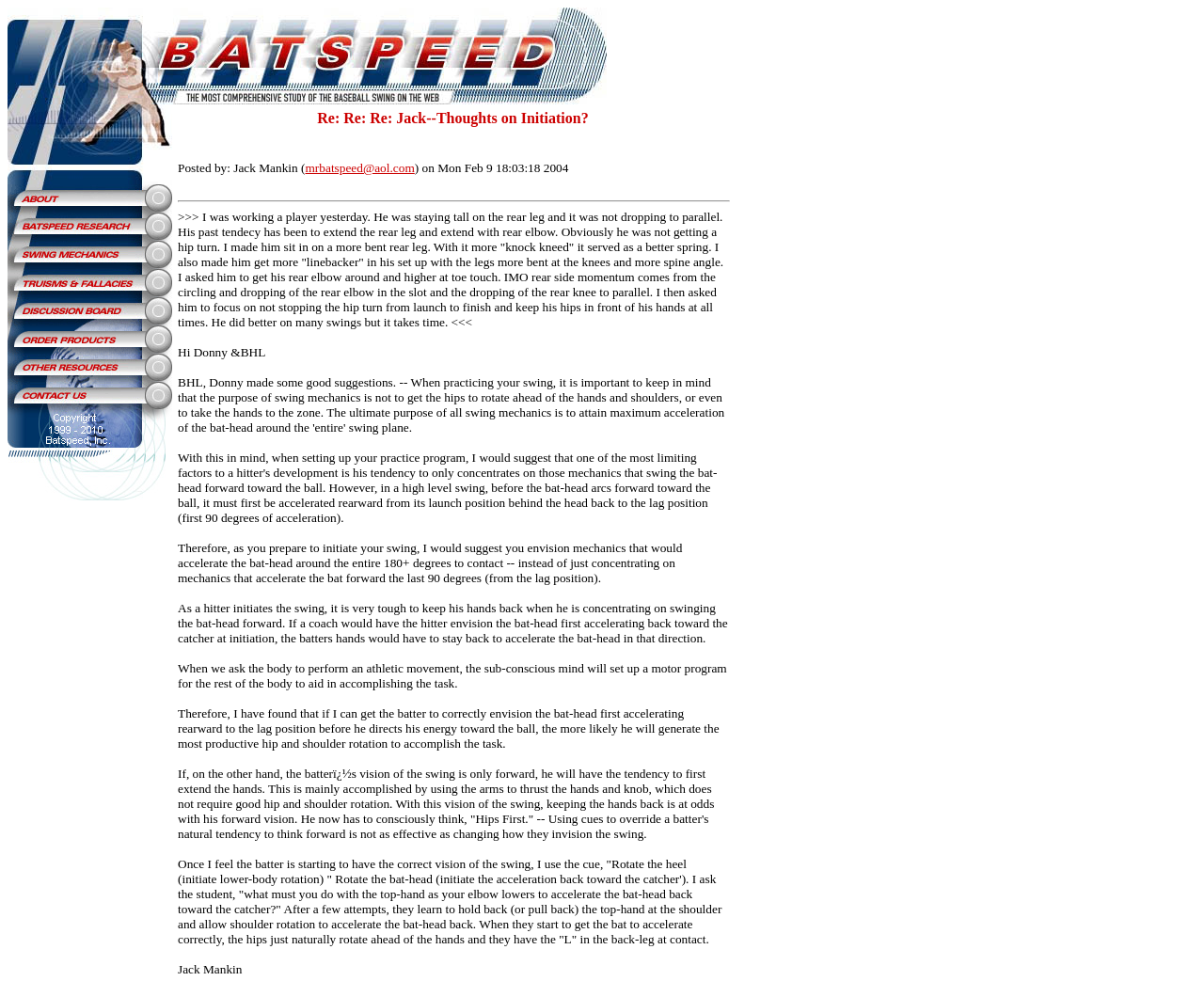Please identify the bounding box coordinates of the clickable area that will fulfill the following instruction: "Click on the 'Discussion Board' link". The coordinates should be in the format of four float numbers between 0 and 1, i.e., [left, top, right, bottom].

[0.006, 0.313, 0.12, 0.329]